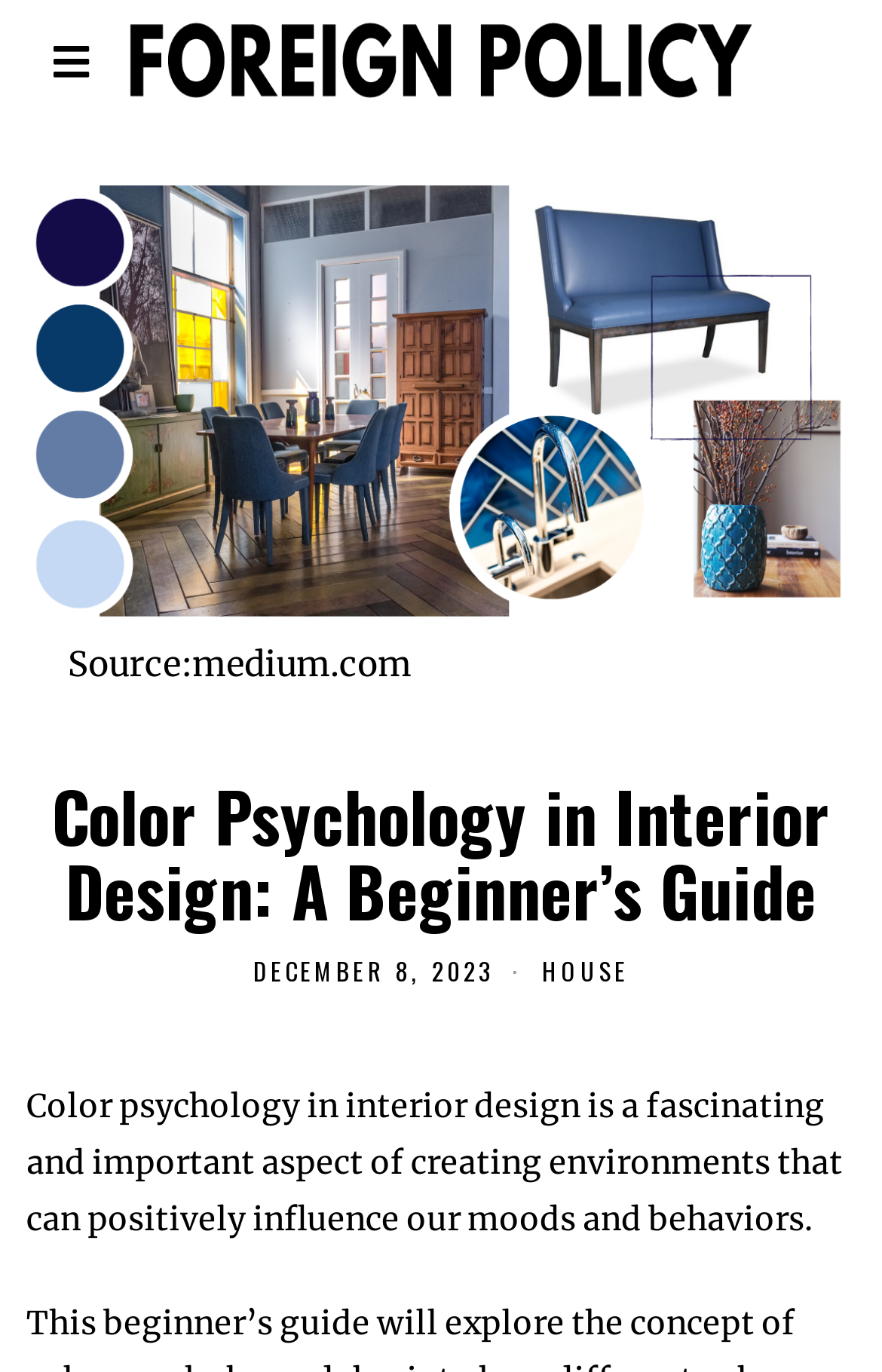What is the purpose of color psychology in interior design?
Examine the image closely and answer the question with as much detail as possible.

According to the static text 'Color psychology in interior design is a fascinating and important aspect of creating environments that can positively influence our moods and behaviors.', the purpose of color psychology in interior design is to influence moods and behaviors.